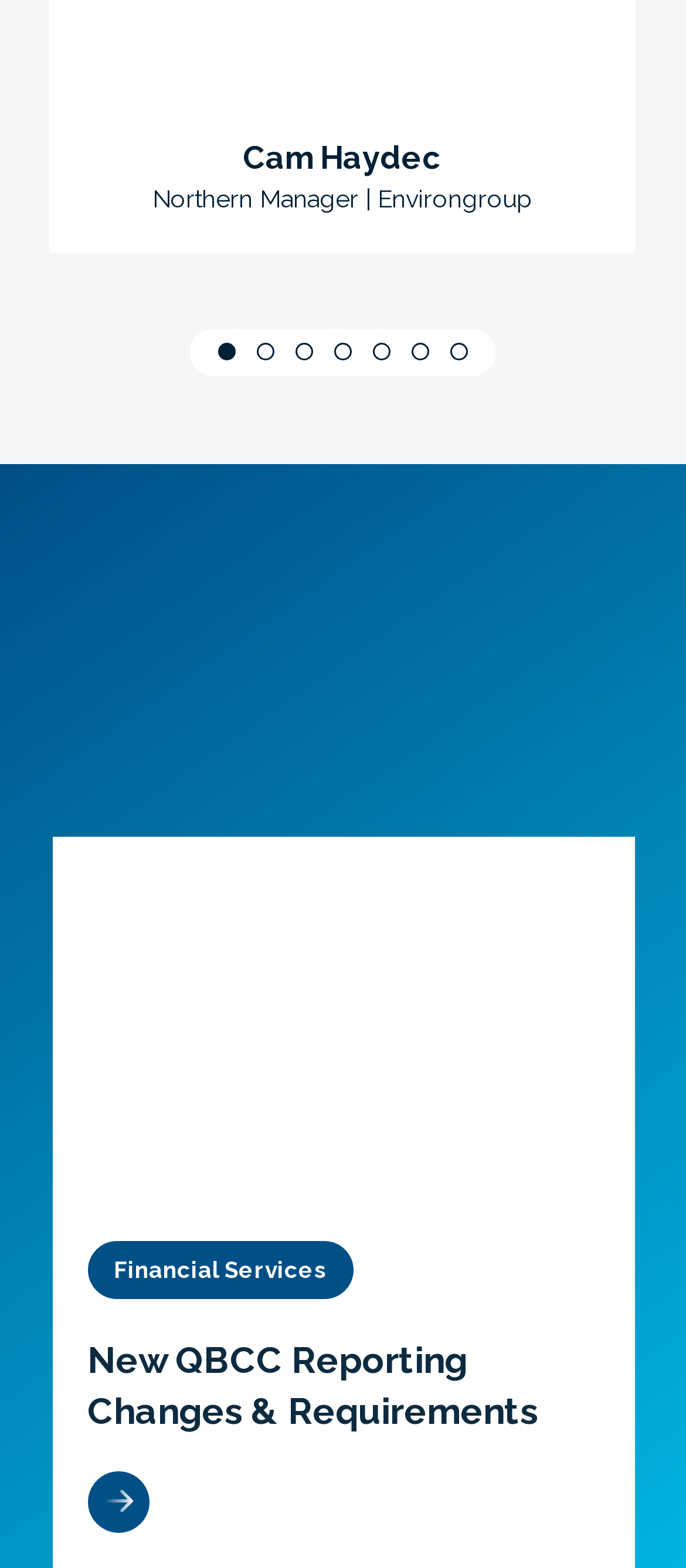Using the description "aria-label="Go to slide 7"", predict the bounding box of the relevant HTML element.

[0.656, 0.219, 0.682, 0.23]